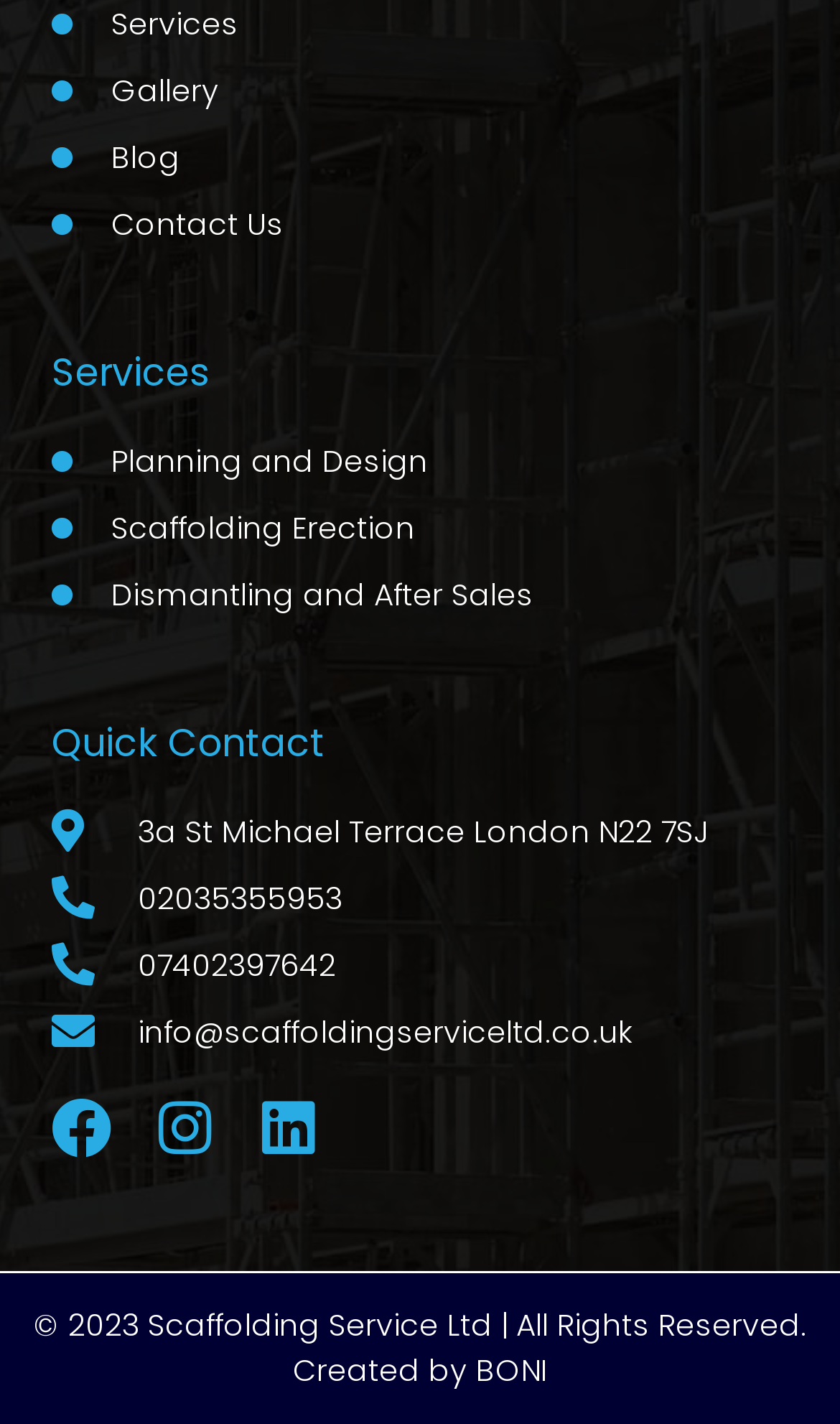Please respond to the question with a concise word or phrase:
What is the phone number of Scaffolding Service Ltd?

02035355953